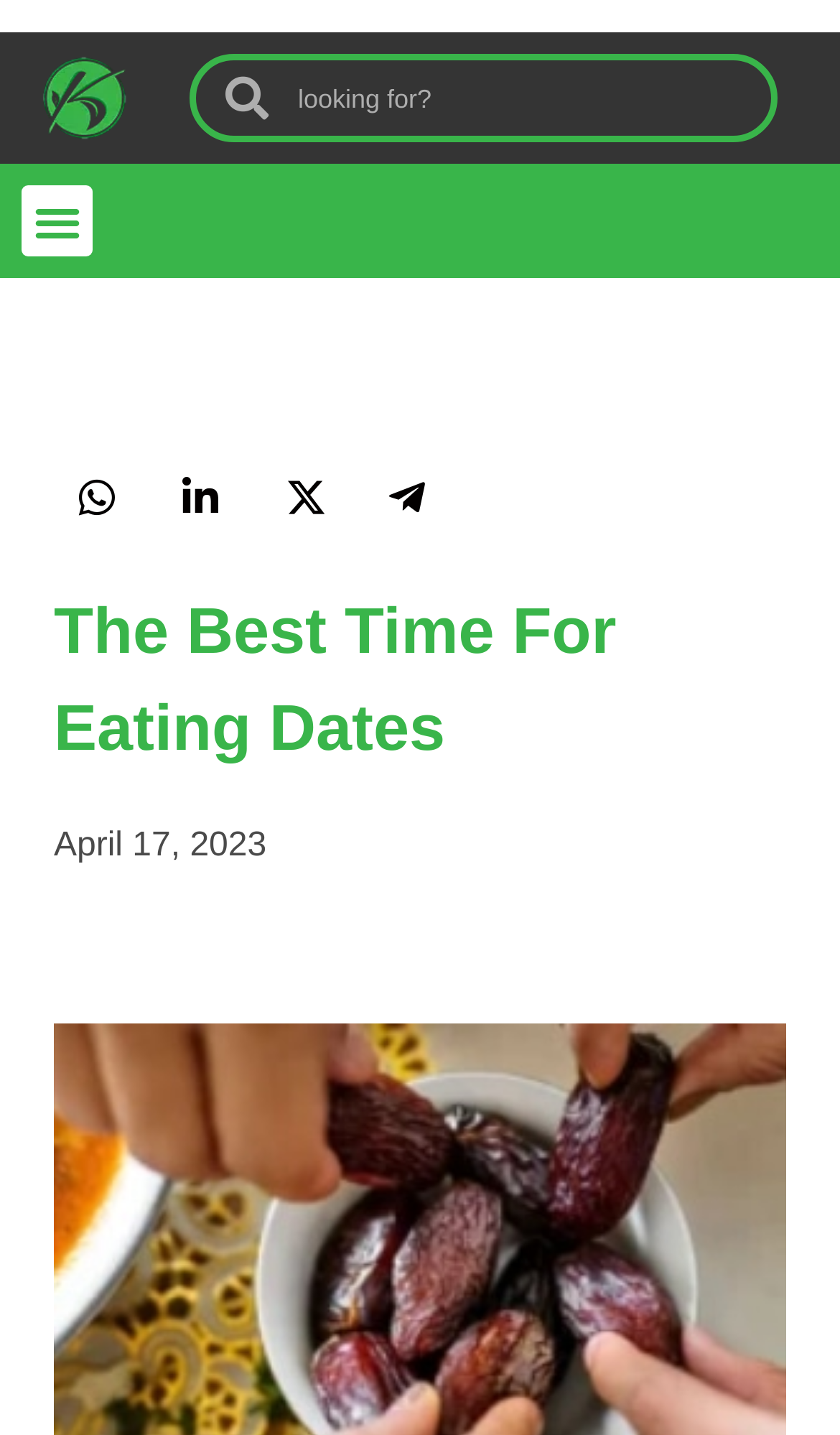Identify the bounding box coordinates of the HTML element based on this description: "Course, programme and group webs".

None